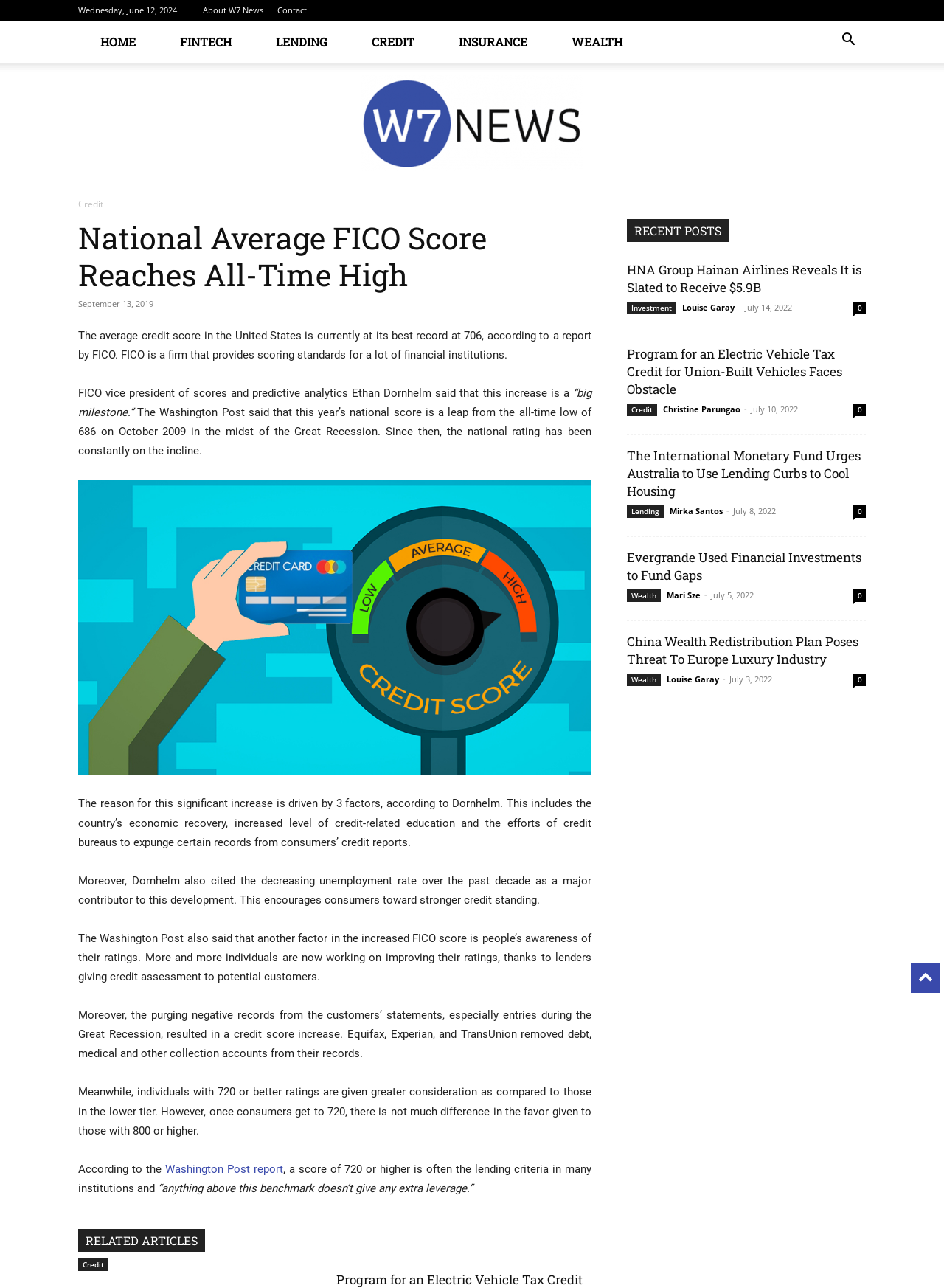Use a single word or phrase to answer the question: What is the lowest FICO score recorded in the past?

686